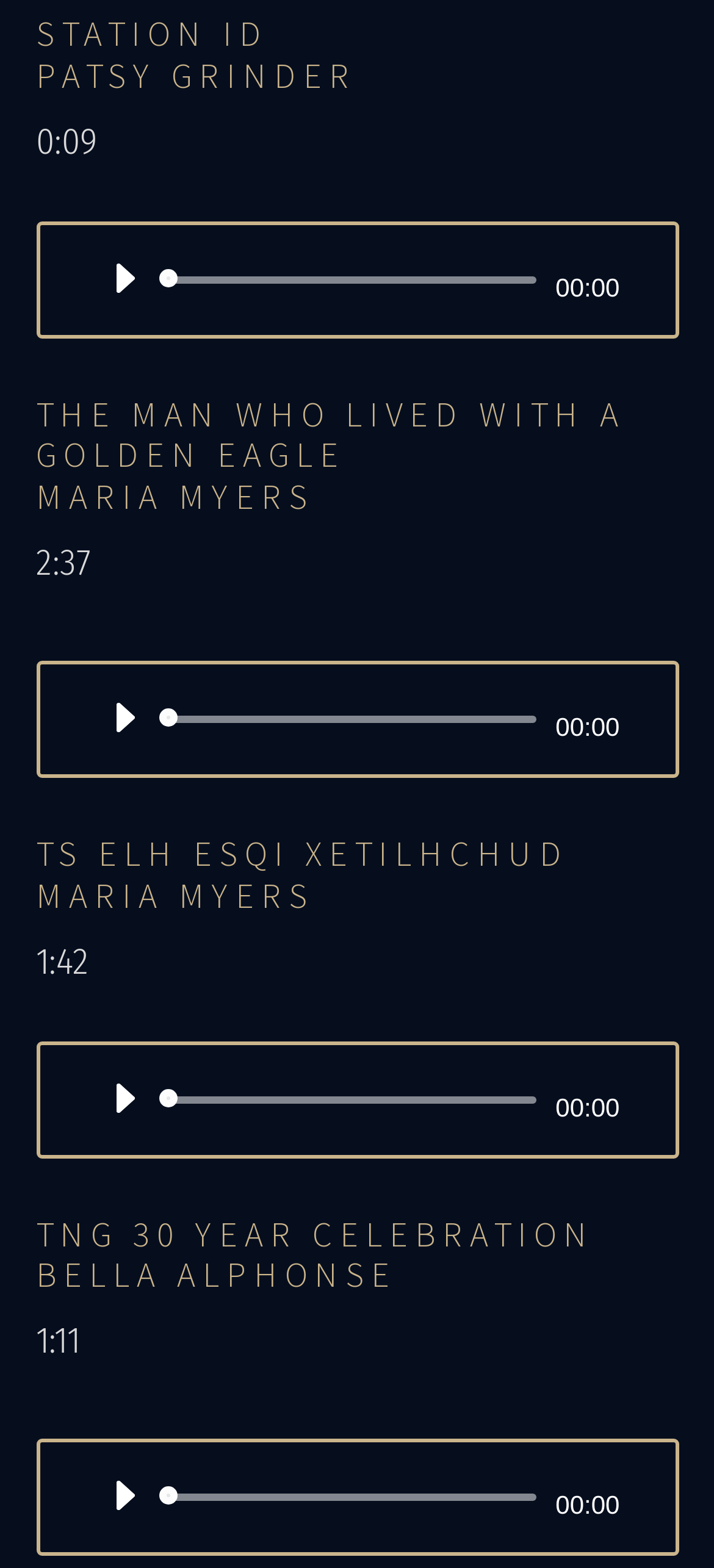Provide a brief response in the form of a single word or phrase:
How many headings are on this page?

4